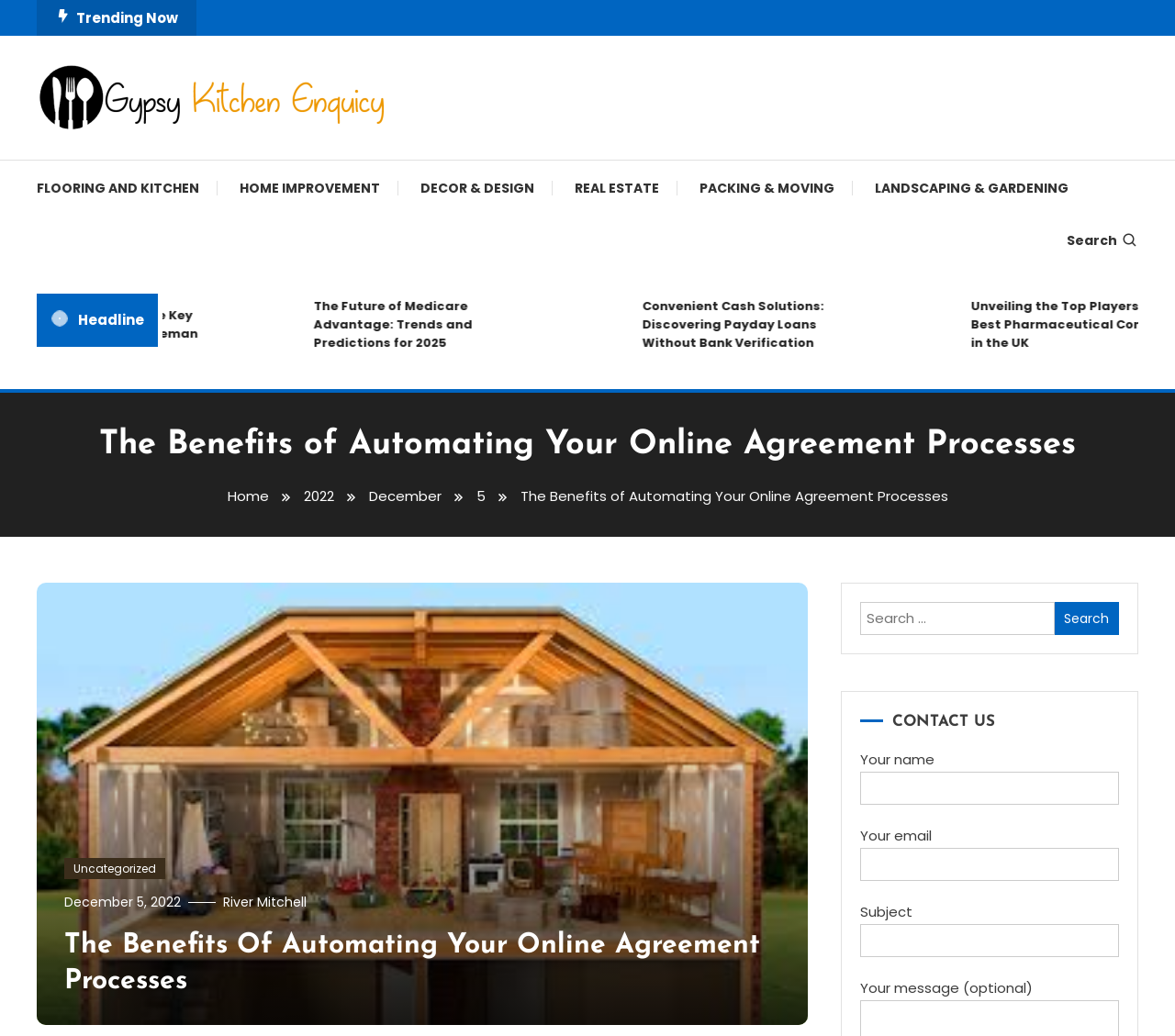Generate the title text from the webpage.

The Benefits of Automating Your Online Agreement Processes